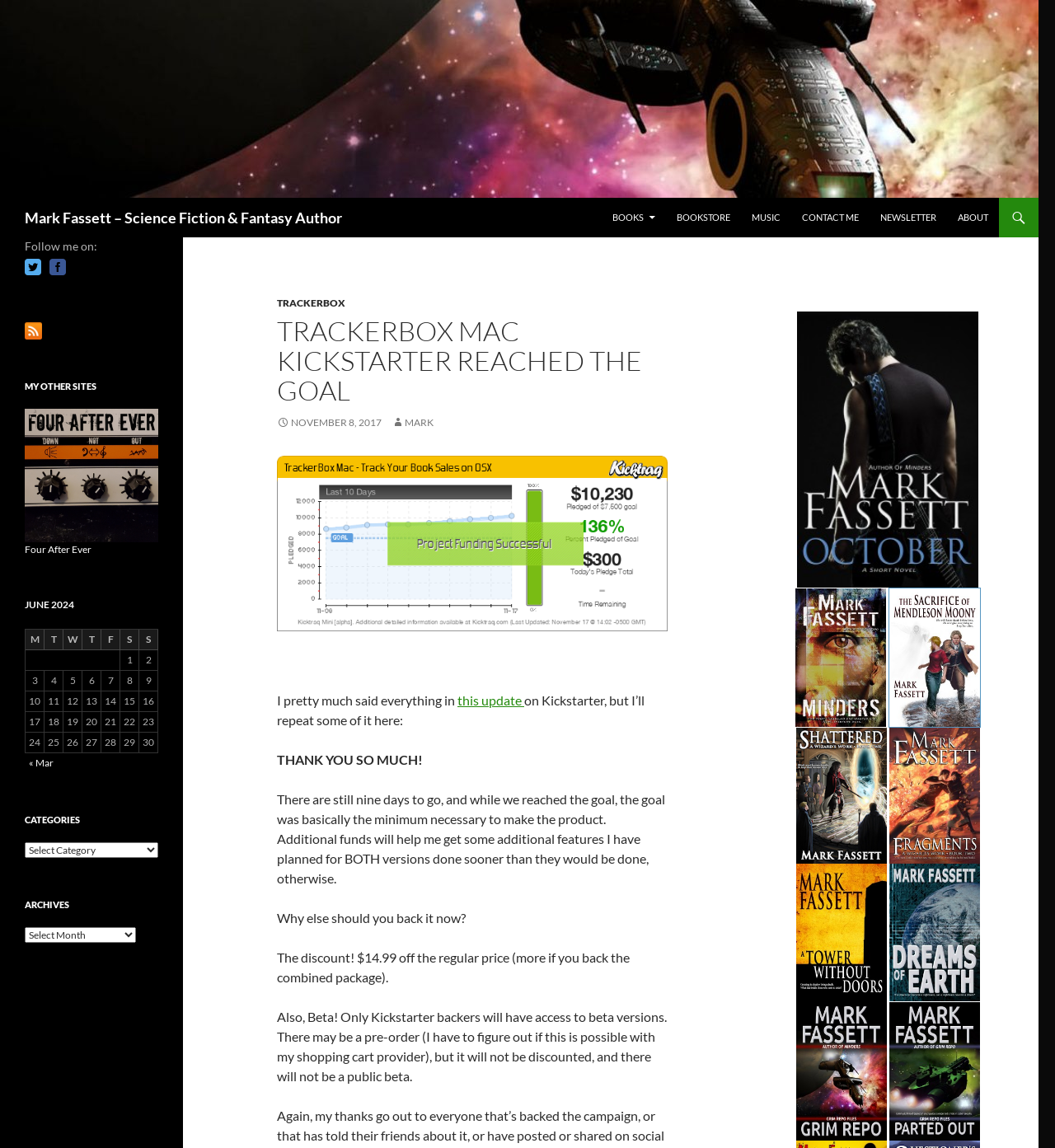What is the name of the book shown in the image?
Based on the image, give a concise answer in the form of a single word or short phrase.

The Sacrifice of Mendleson Moony